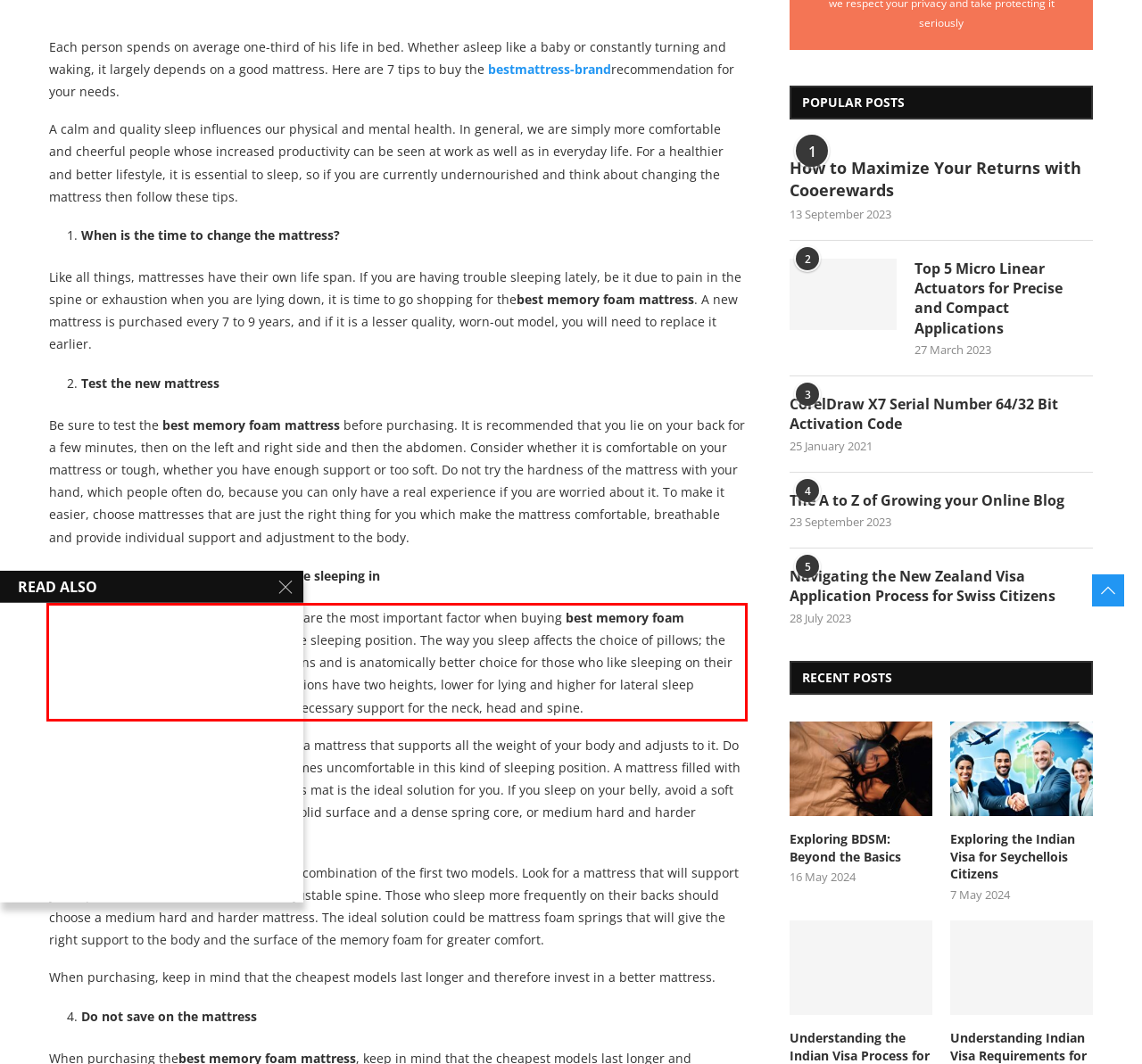Identify the text inside the red bounding box on the provided webpage screenshot by performing OCR.

Apart from your height and weight, which are the most important factor when buying best memory foam mattress, do not forget about your favorite sleeping position. The way you sleep affects the choice of pillows; the classic pillow is suitable for all bed positions and is anatomically better choice for those who like sleeping on their sides. Or on the back (most anatomic cushions have two heights, lower for lying and higher for lateral sleep position). Its special design provides the necessary support for the neck, head and spine.